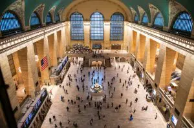Please provide a comprehensive answer to the question below using the information from the image: What is the central focal point in the main concourse?

The caption states that the famous clock in the center serves as a focal point, surrounded by a blend of history and modernity, embodying the dynamic spirit of New York City. This implies that the clock is a central and prominent feature in the main concourse.